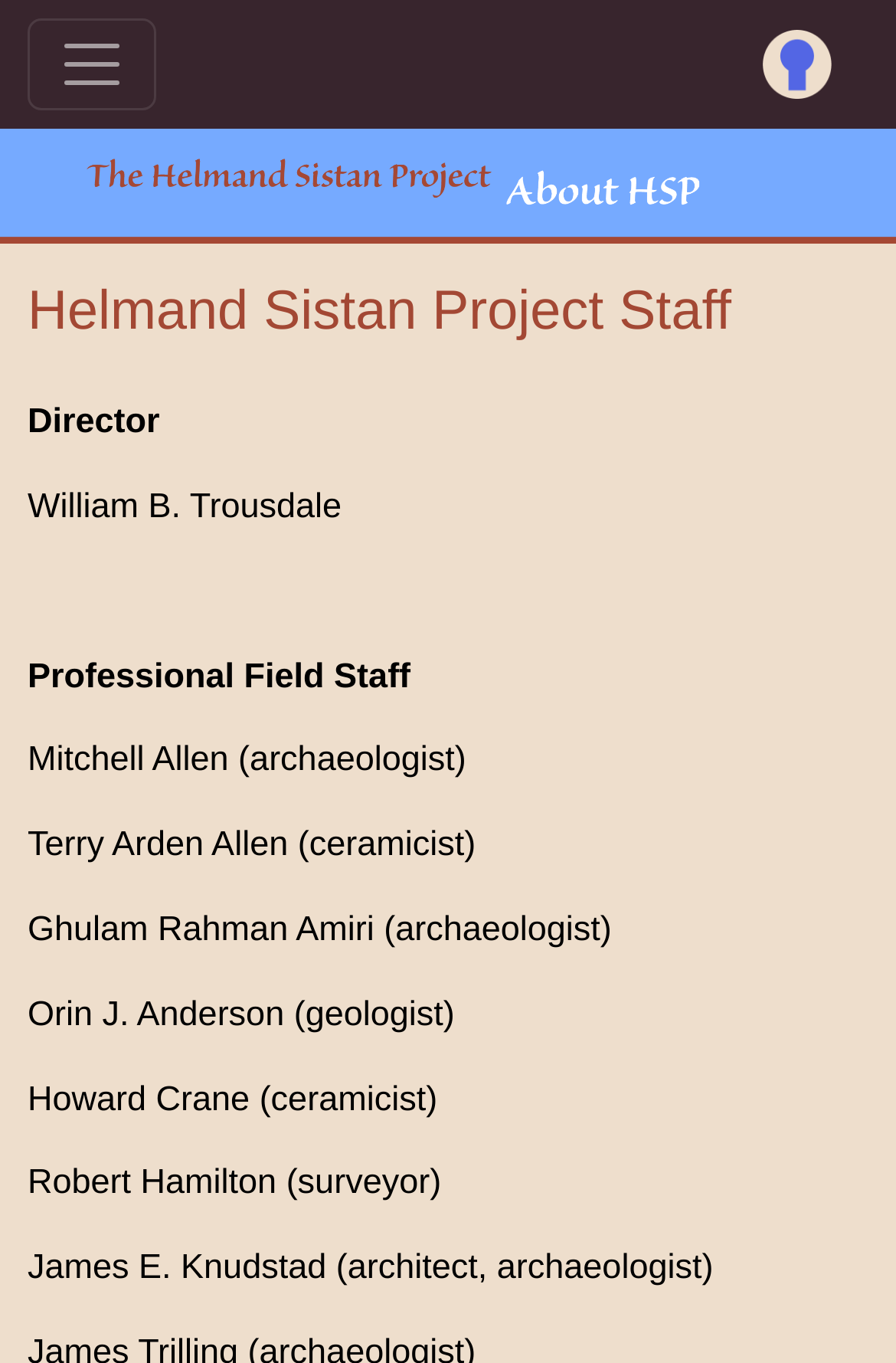Provide the bounding box coordinates for the UI element described in this sentence: "title="Home"". The coordinates should be four float values between 0 and 1, i.e., [left, top, right, bottom].

[0.851, 0.014, 0.928, 0.081]